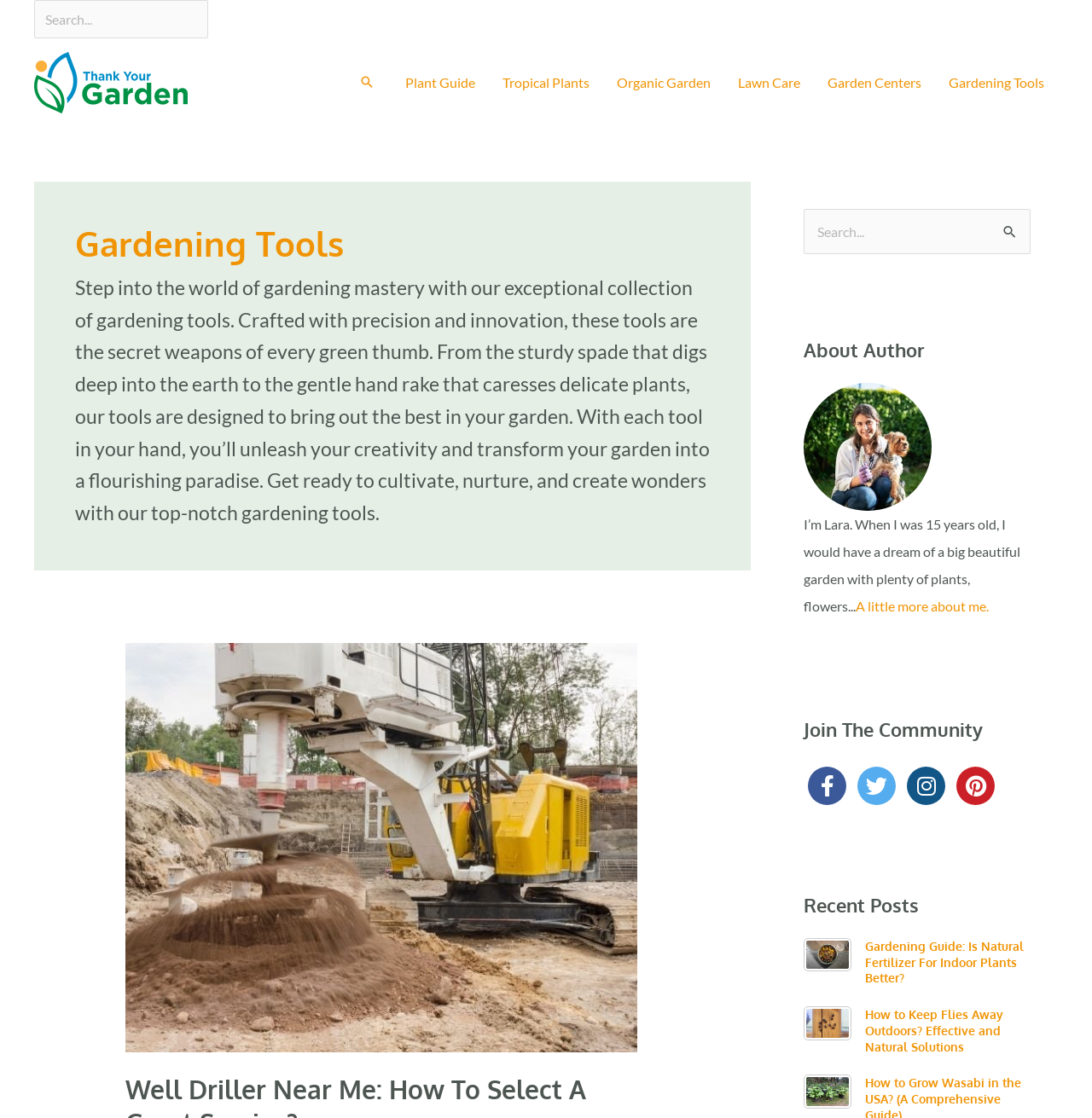Identify the bounding box coordinates of the clickable region to carry out the given instruction: "Read the article about natural fertilizer for indoor plants".

[0.792, 0.839, 0.938, 0.881]